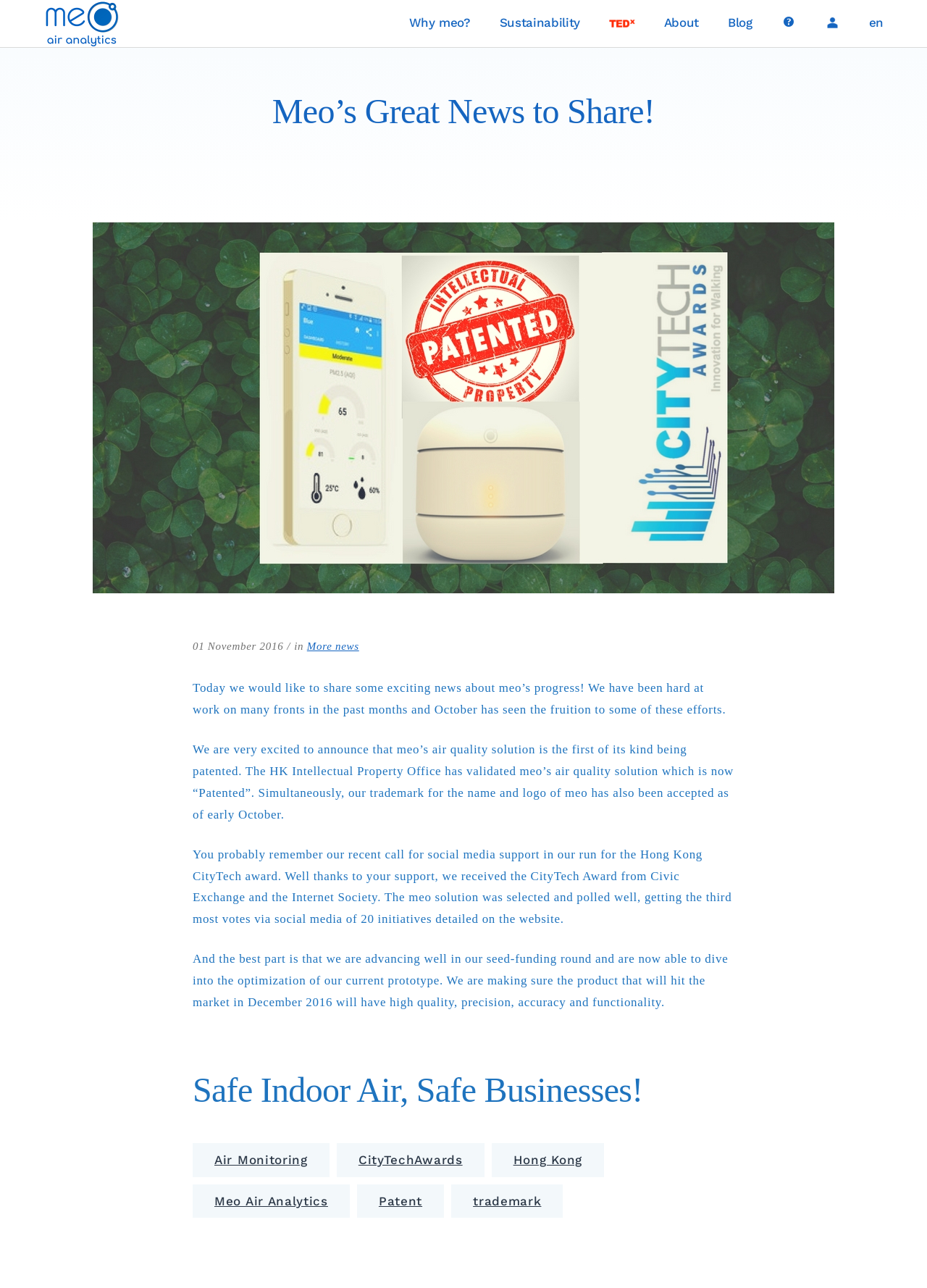What award did Meo receive from CityTech and the Internet Society?
Could you please answer the question thoroughly and with as much detail as possible?

The webpage mentions that Meo received the CityTech Award from CityTech and the Internet Society, as stated in the article 'Meo’s Great News to Share!'.